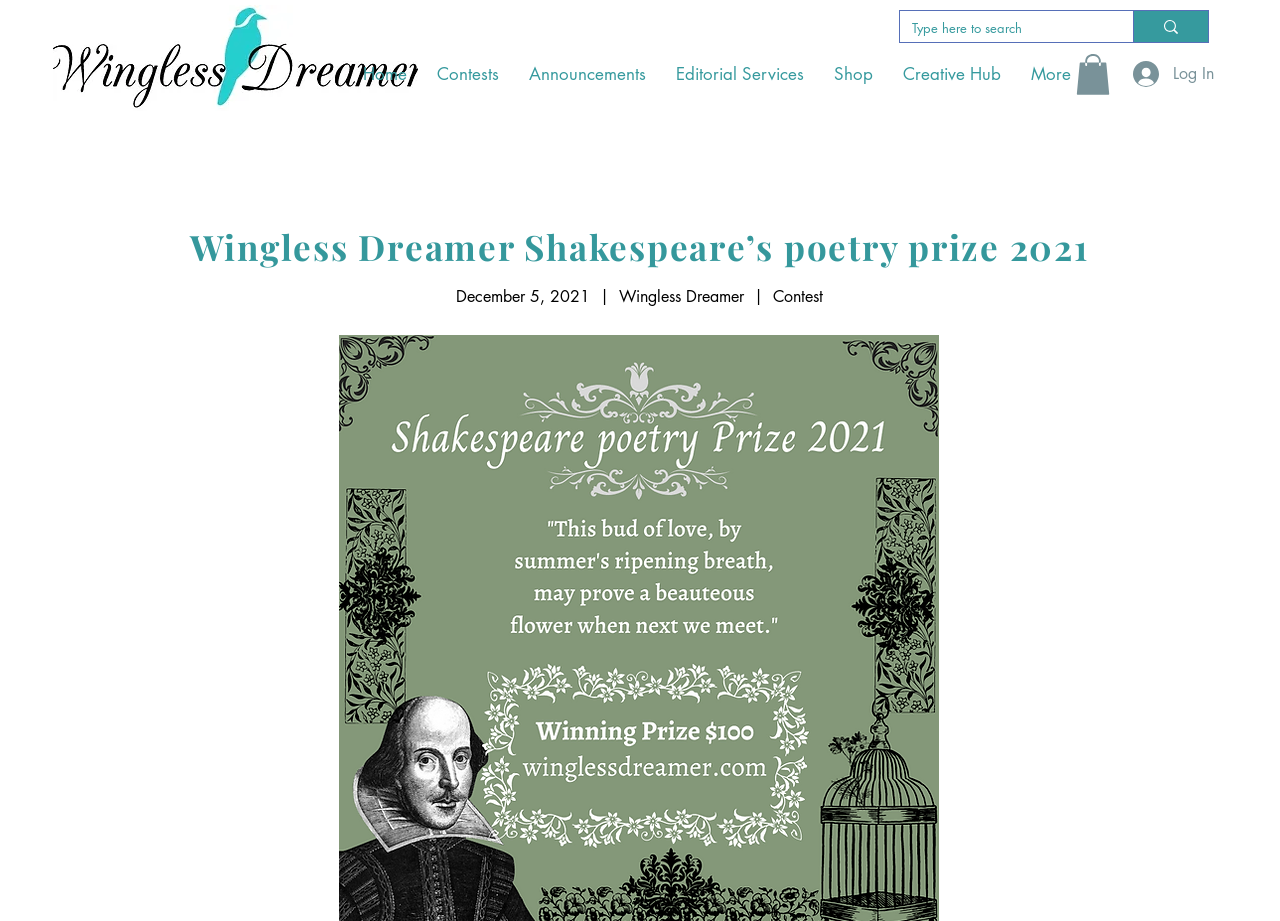What is the logo of the website?
Use the information from the screenshot to give a comprehensive response to the question.

The logo of the website is located at the top left corner of the webpage, with a bounding box coordinate of [0.041, 0.005, 0.327, 0.121]. It is an image element with the description 'Wingless Dreamer Logo'.